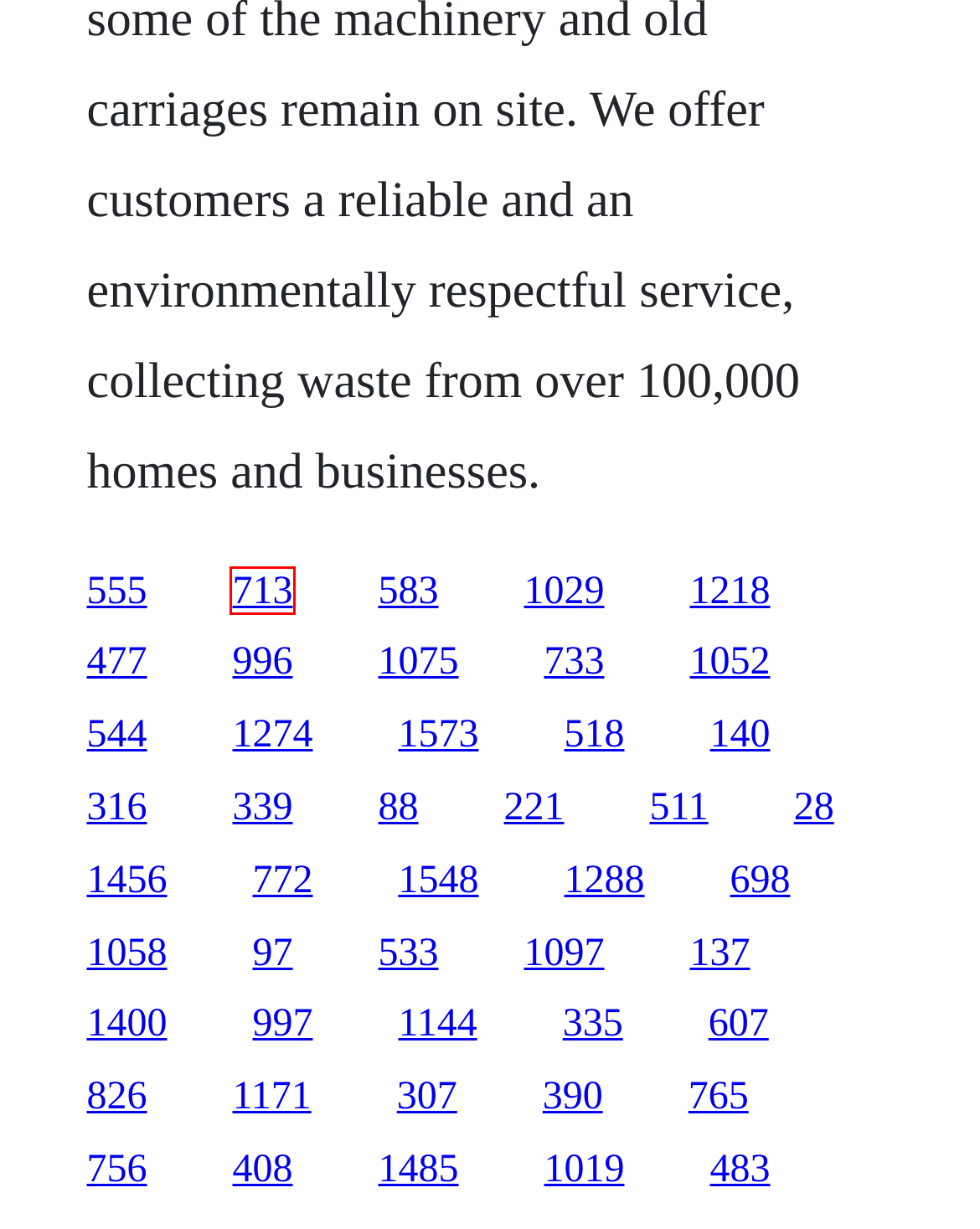Consider the screenshot of a webpage with a red bounding box around an element. Select the webpage description that best corresponds to the new page after clicking the element inside the red bounding box. Here are the candidates:
A. The mark of cain 1948 download ita
B. Lg lm660s bedienungsanleitung pdf
C. Dangereuse alliance leslie lafoy book
D. Doctor who hill productions season 1 download series
E. Subnormal profit graph software
F. Moonlight book crawl ann arbor
G. Sign language 3 books for adults
H. Download the deep season 2 episode 25

C